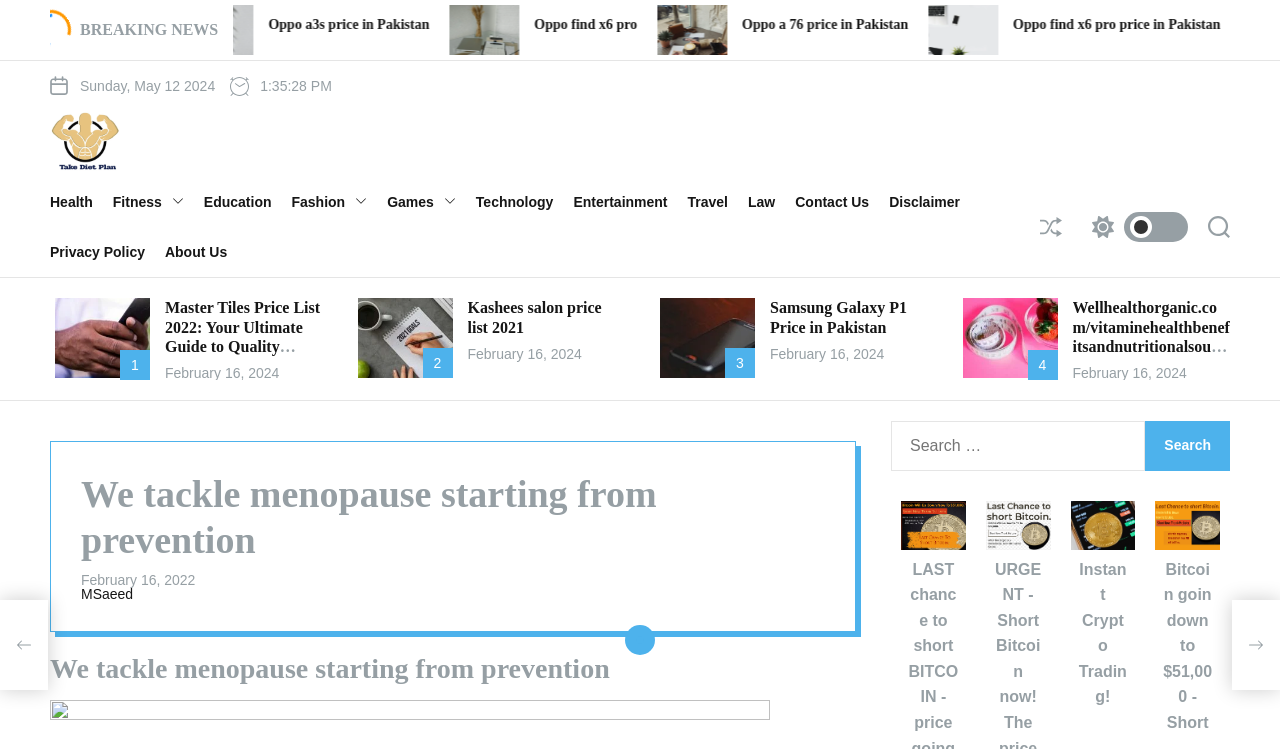Give a one-word or one-phrase response to the question: 
What is the title of the first article on the webpage?

Master Tiles Price List 2022